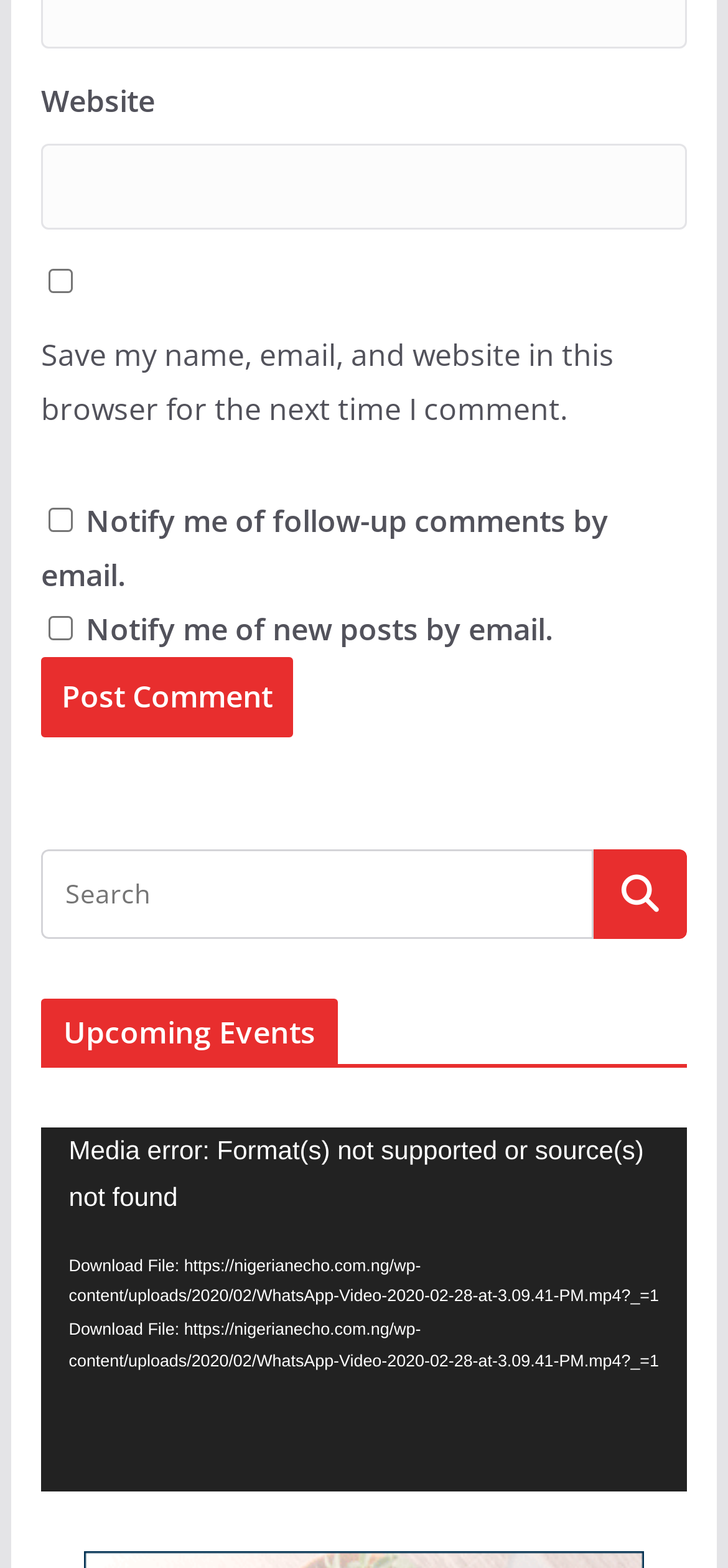What is the initial time displayed on the timer? Analyze the screenshot and reply with just one word or a short phrase.

00:00